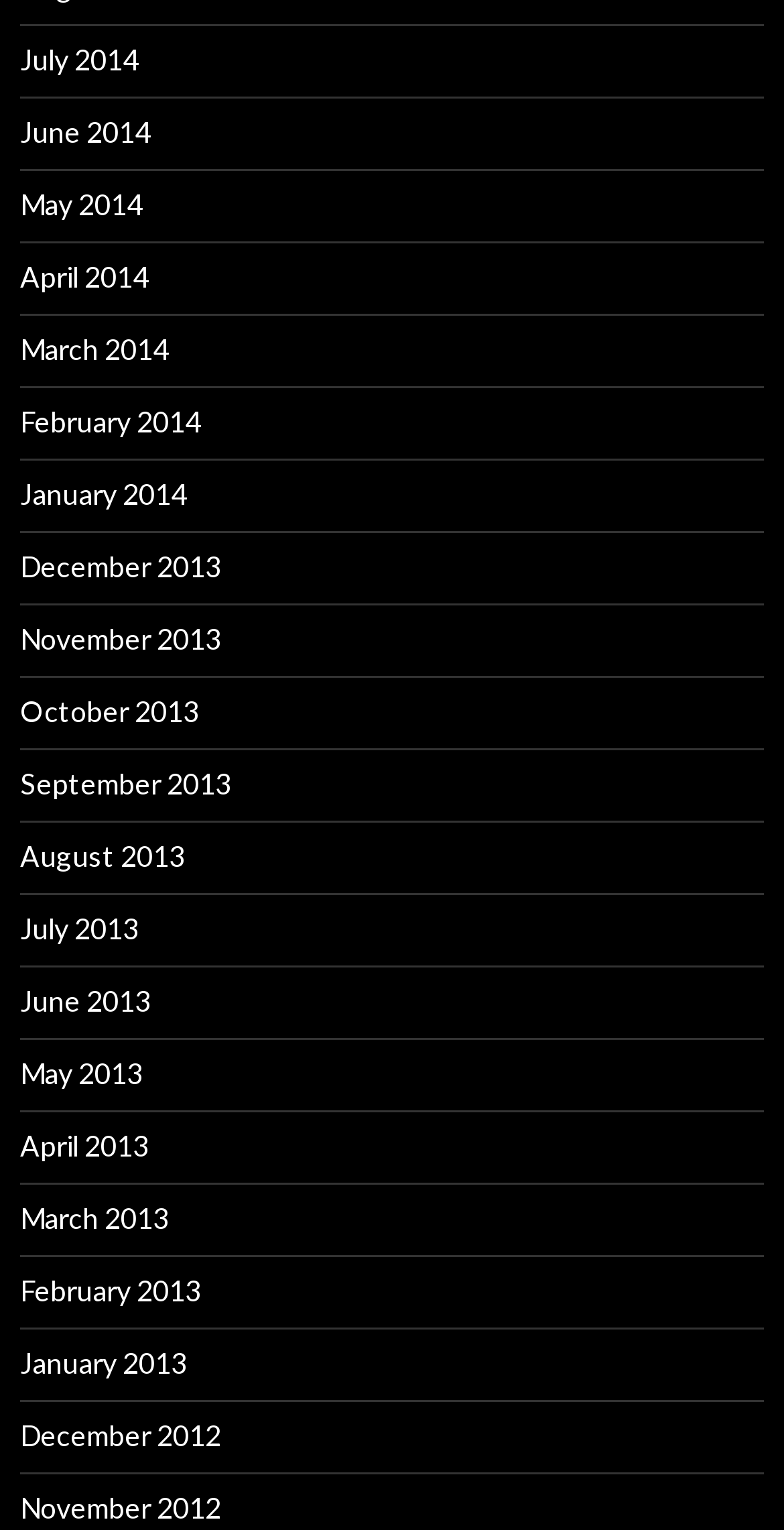Please answer the following question as detailed as possible based on the image: 
What is the earliest month listed?

By examining the list of links, I found that the earliest month listed is December 2012, which is located at the bottom of the list.